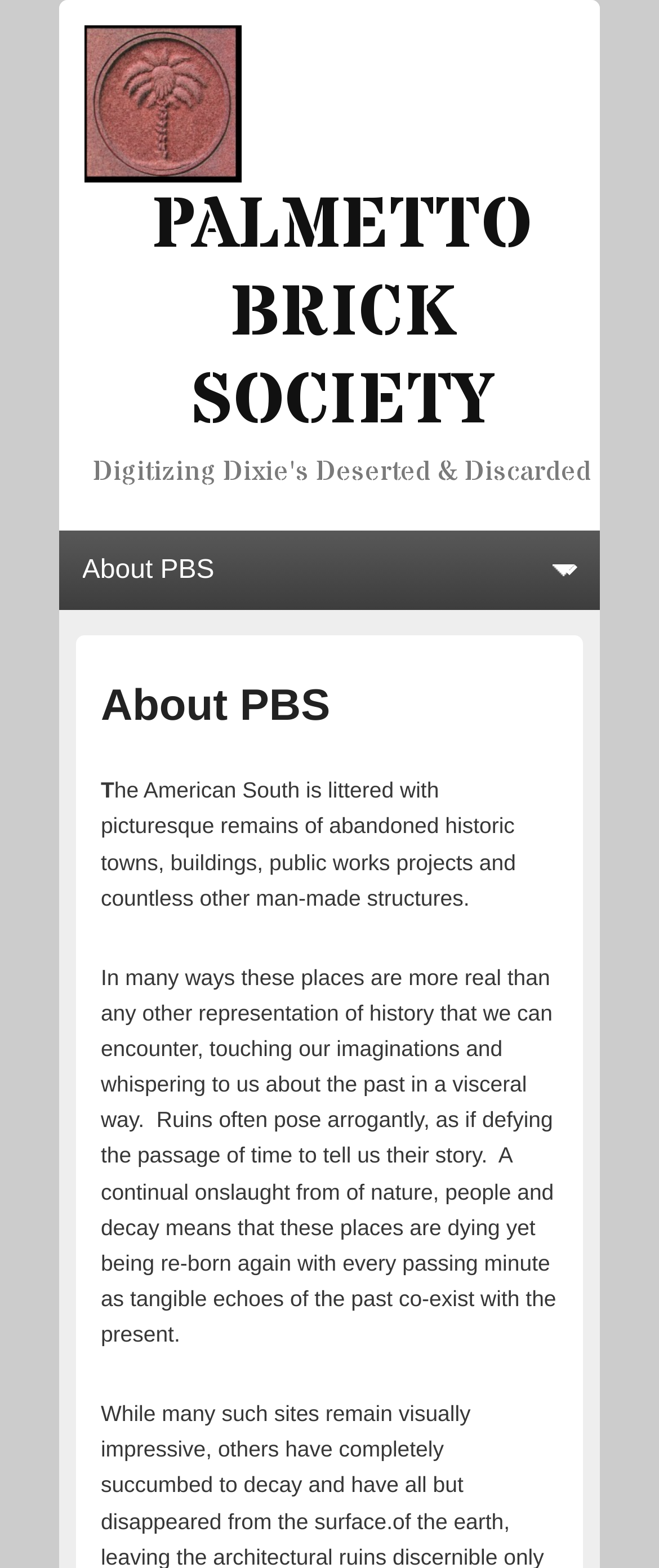Could you identify the text that serves as the heading for this webpage?

PALMETTO BRICK SOCIETY

Digitizing Dixie's Deserted & Discarded